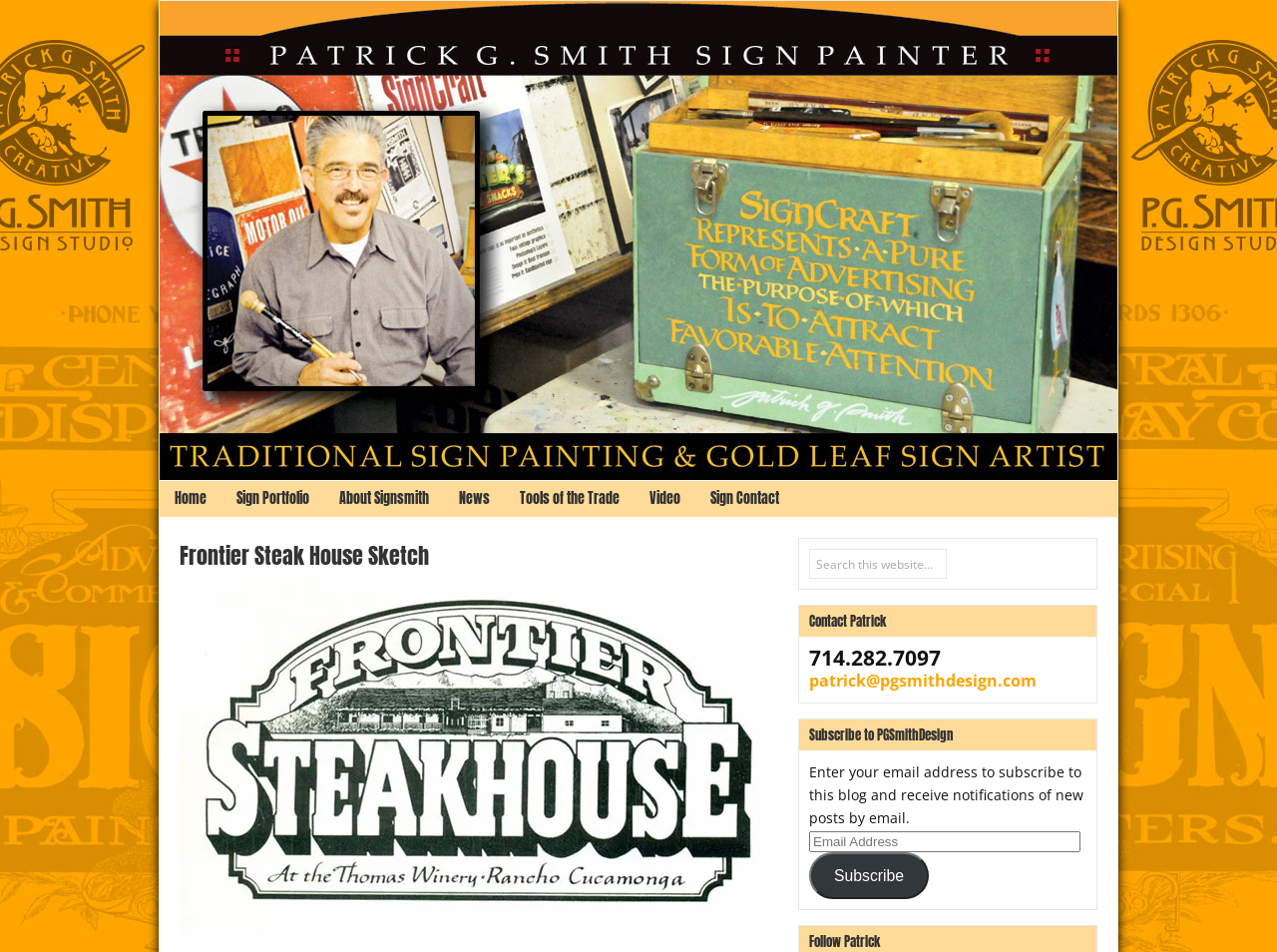Find the bounding box coordinates for the HTML element specified by: "Sign Portfolio".

[0.173, 0.505, 0.254, 0.543]